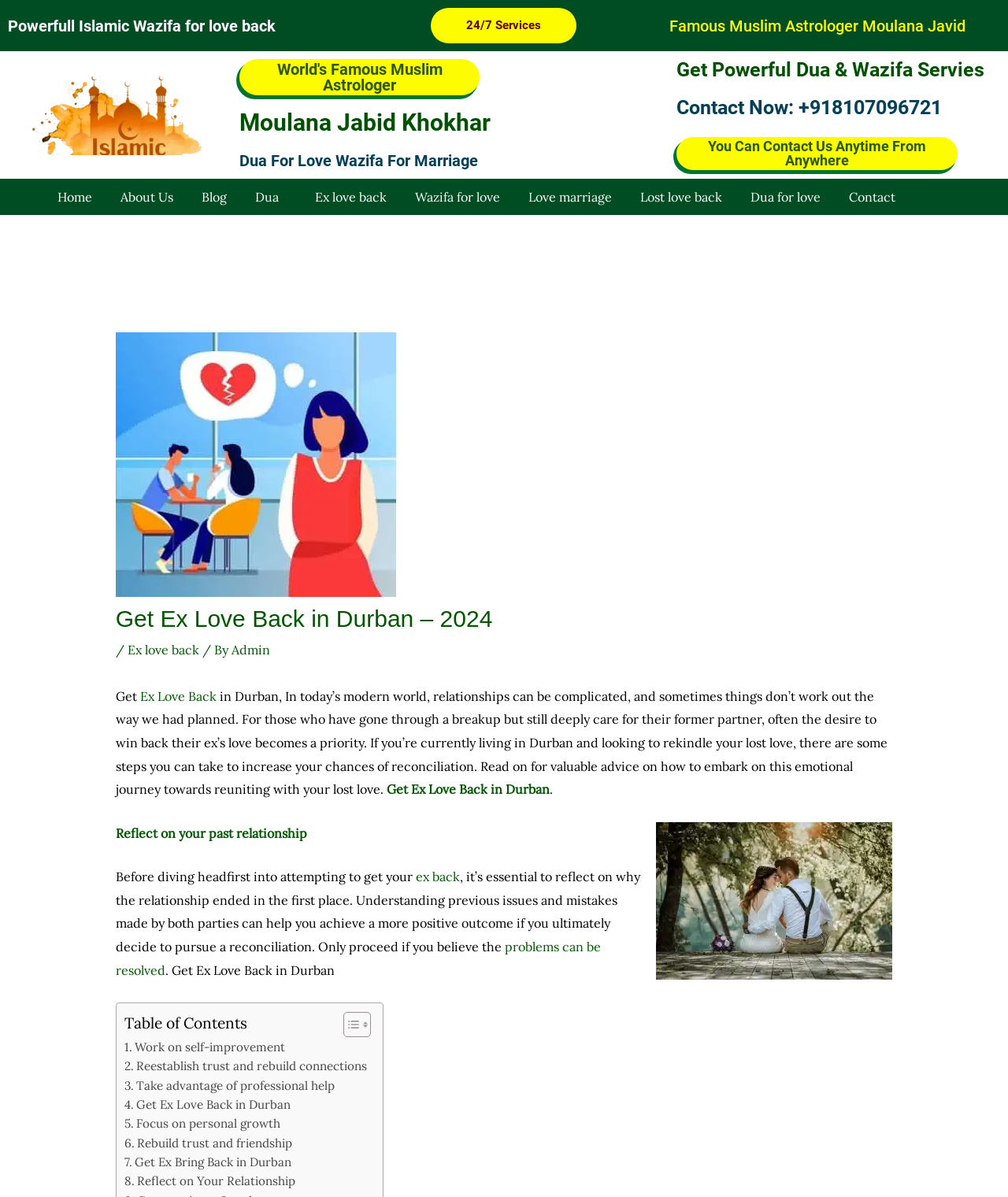Identify and extract the main heading of the webpage.

Get Ex Love Back in Durban – 2024